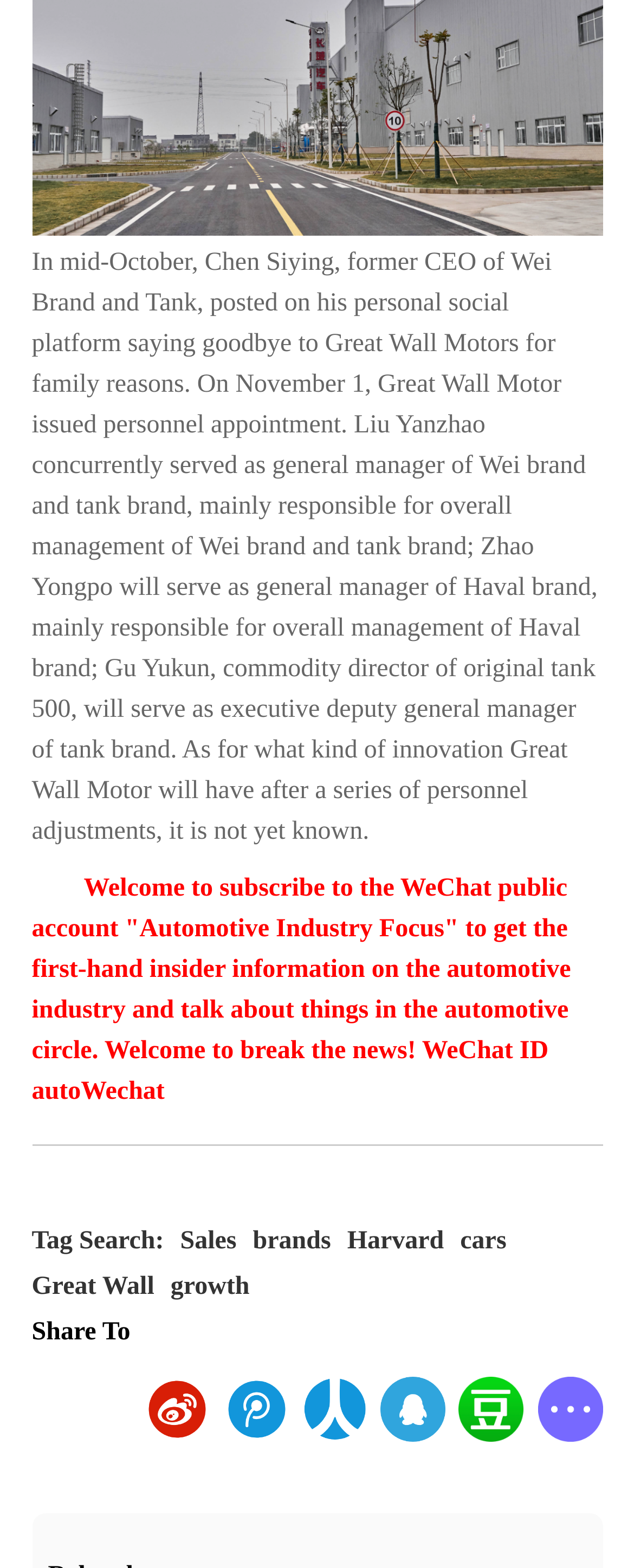Identify the coordinates of the bounding box for the element described below: "Sales". Return the coordinates as four float numbers between 0 and 1: [left, top, right, bottom].

[0.284, 0.783, 0.373, 0.802]